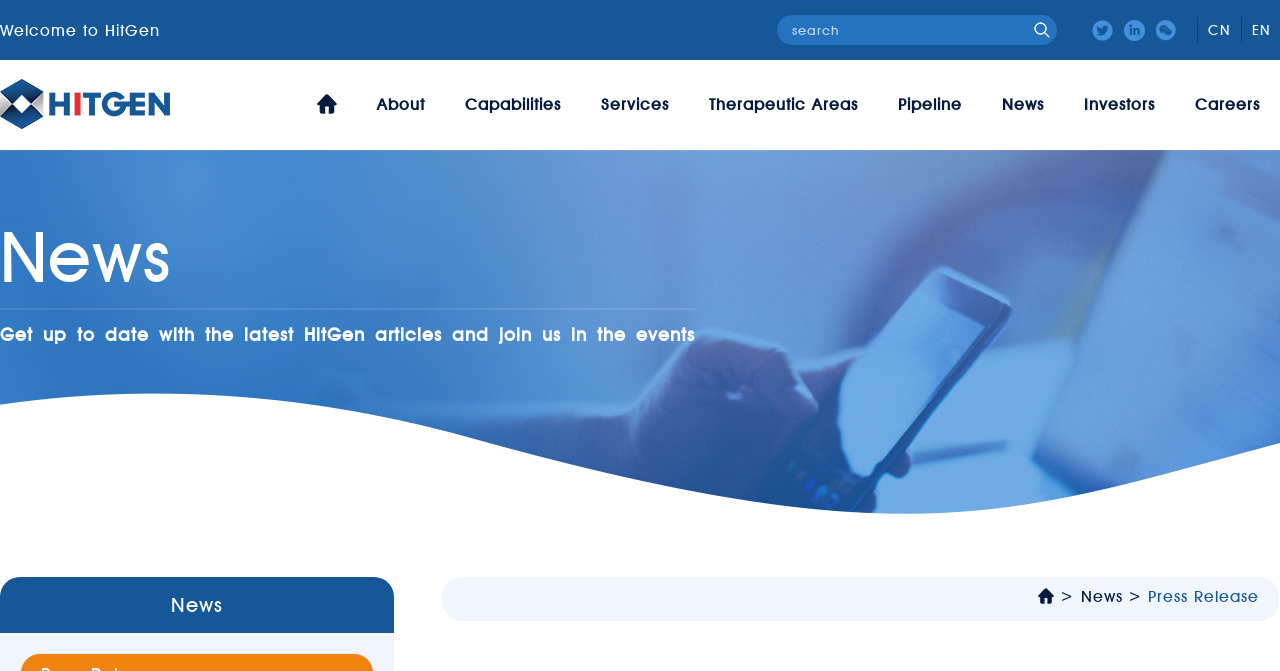Find and generate the main title of the webpage.

LEO Pharma Exercises Option with HitGen to License Compounds
Release Time：2019-11-12